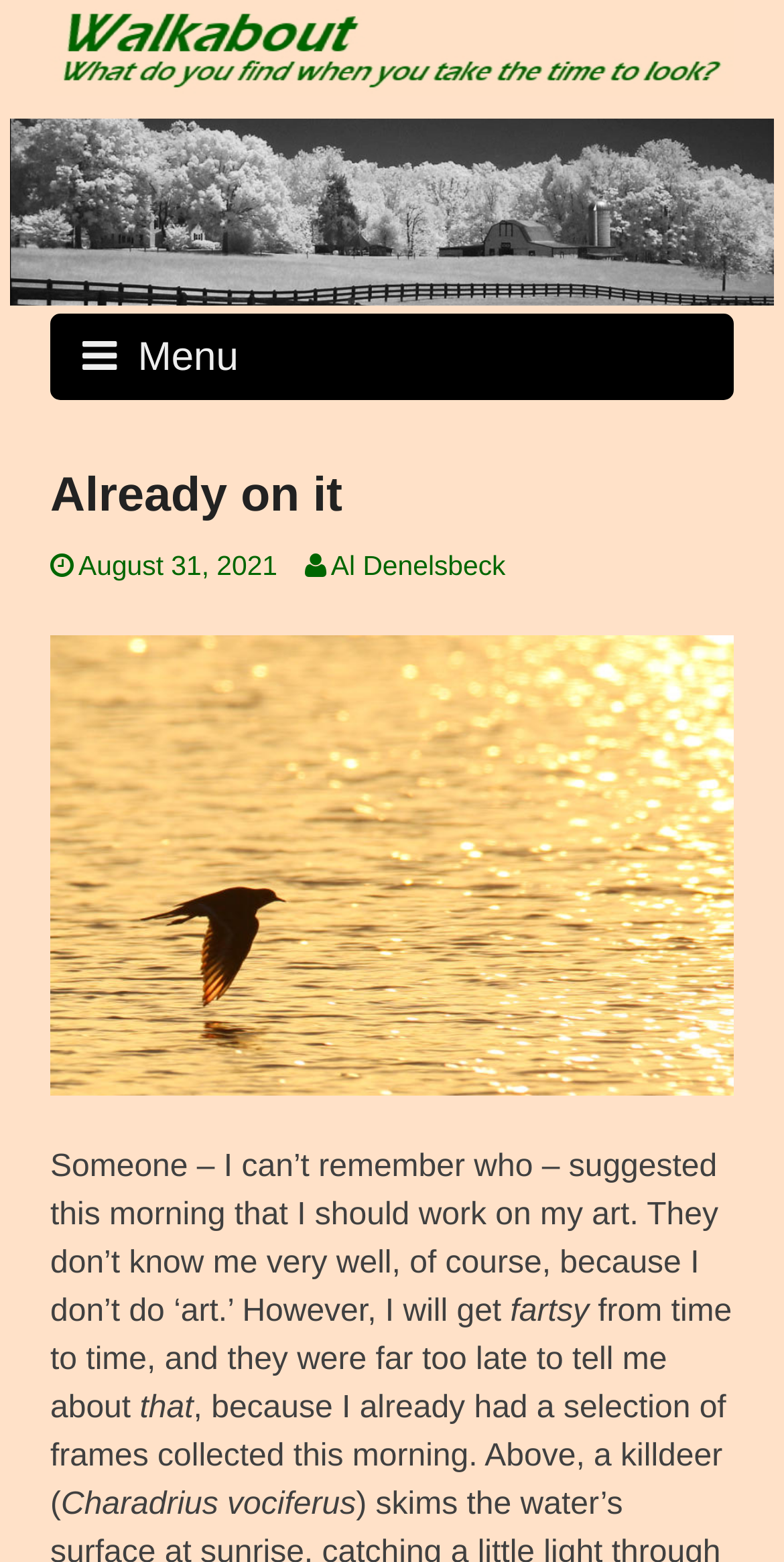Identify the bounding box of the UI component described as: "Al Denelsbeck".

[0.389, 0.352, 0.645, 0.372]